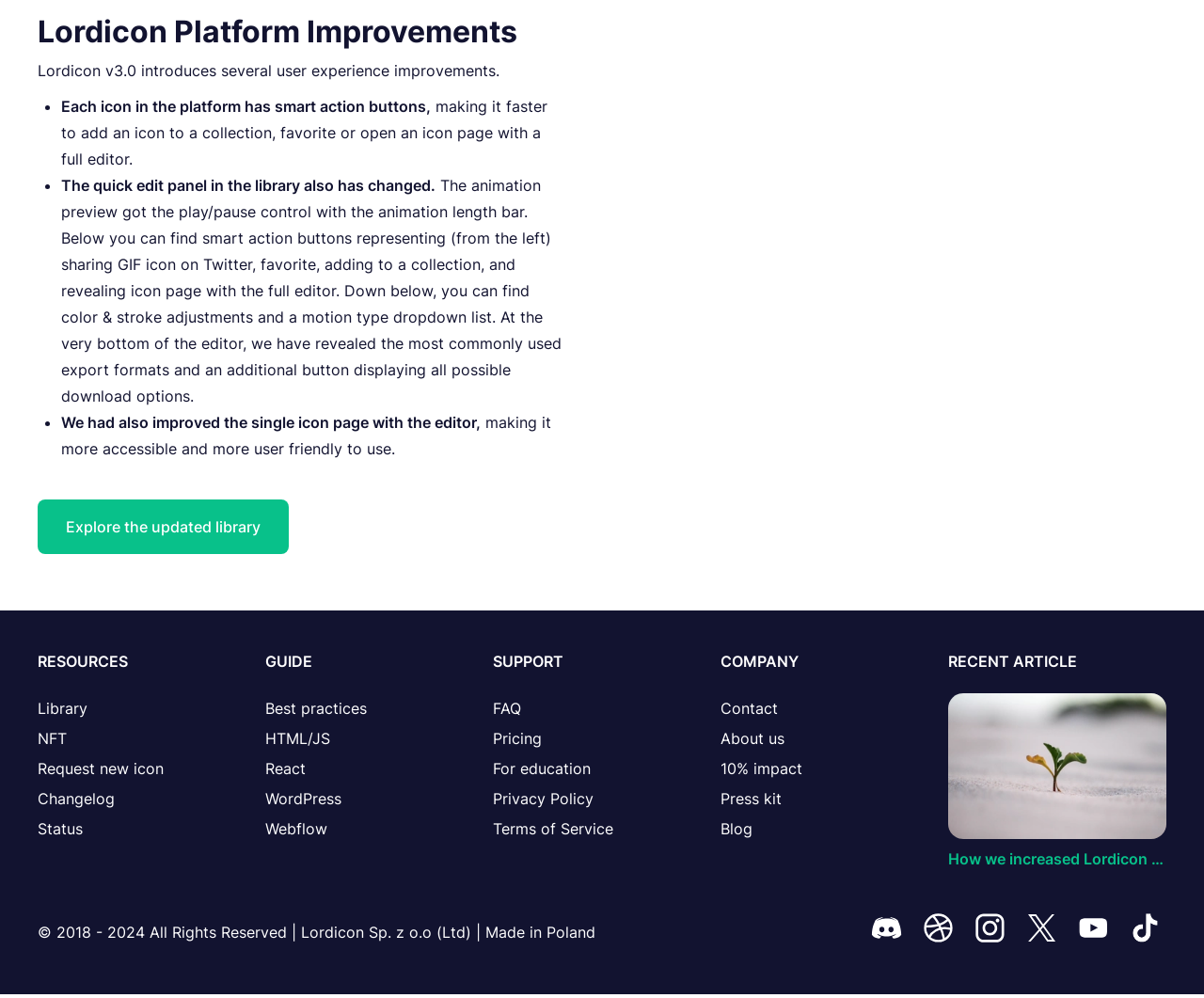Determine the bounding box coordinates of the section I need to click to execute the following instruction: "Explore the updated library". Provide the coordinates as four float numbers between 0 and 1, i.e., [left, top, right, bottom].

[0.031, 0.501, 0.24, 0.556]